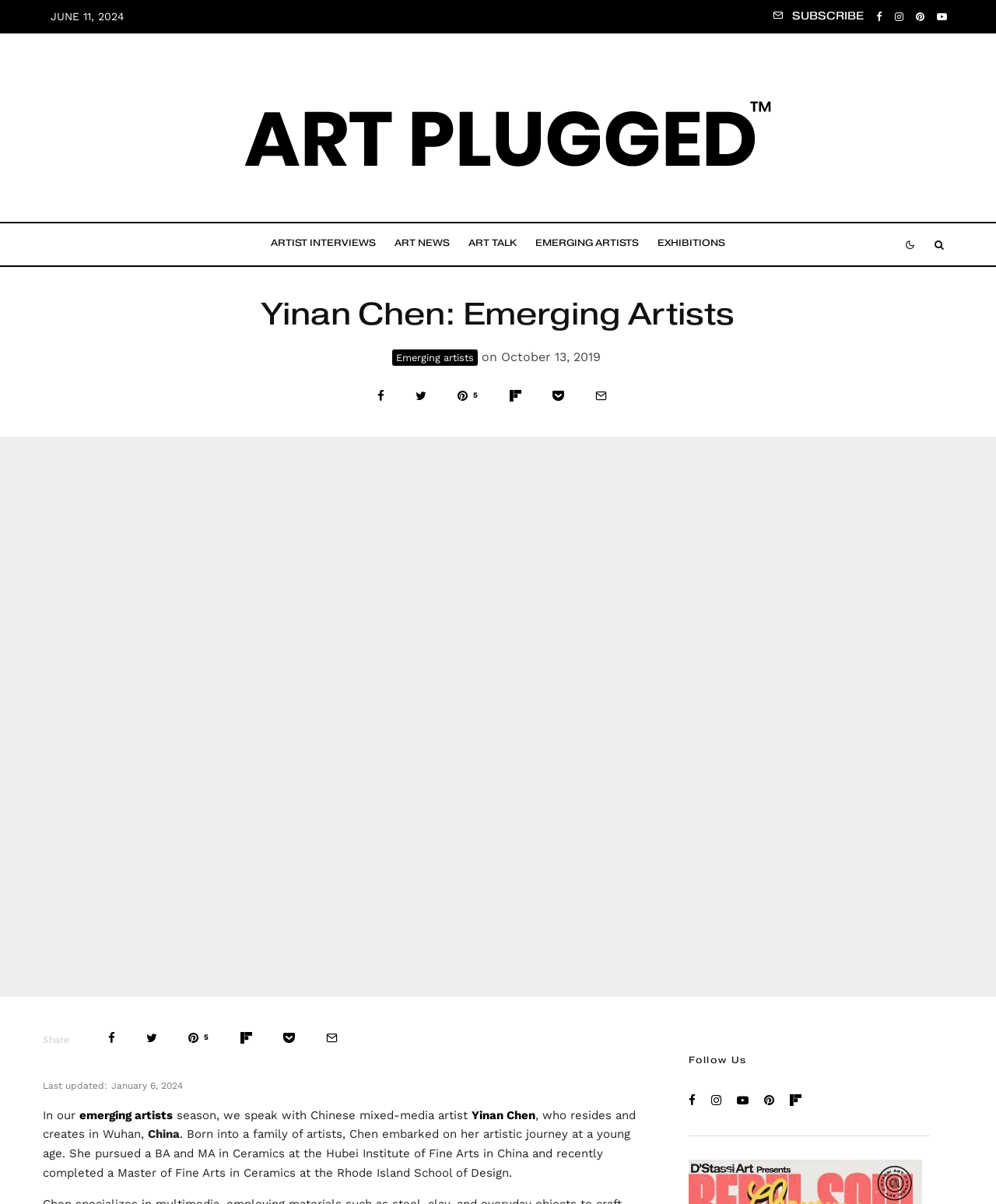Provide the bounding box coordinates of the section that needs to be clicked to accomplish the following instruction: "Read more about emerging artists."

[0.393, 0.29, 0.479, 0.304]